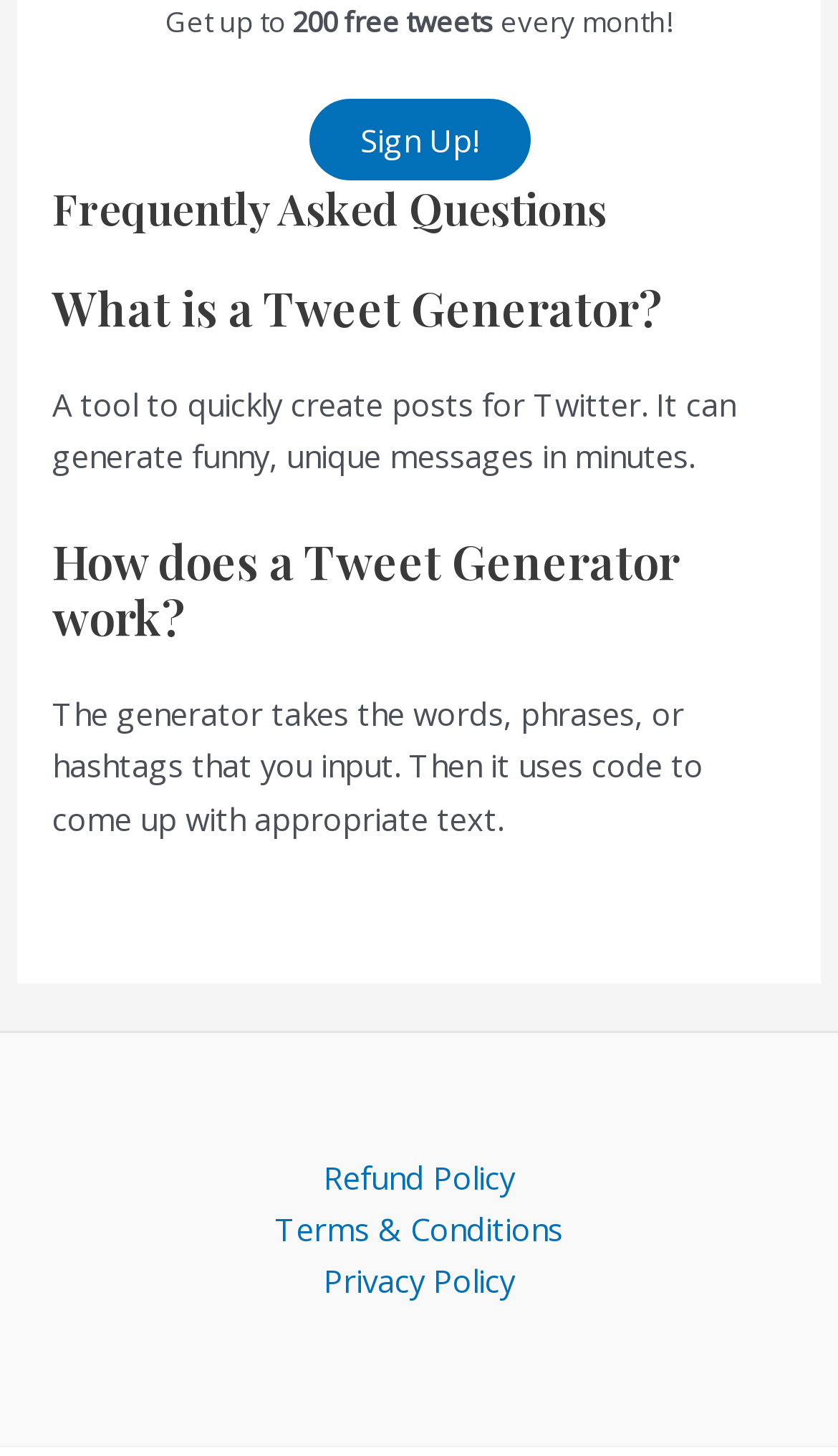Analyze the image and provide a detailed answer to the question: What is the maximum number of free tweets offered?

The webpage offers a promotion of getting up to 200 free tweets every month, as indicated by the StaticText elements with IDs 427 and 428.